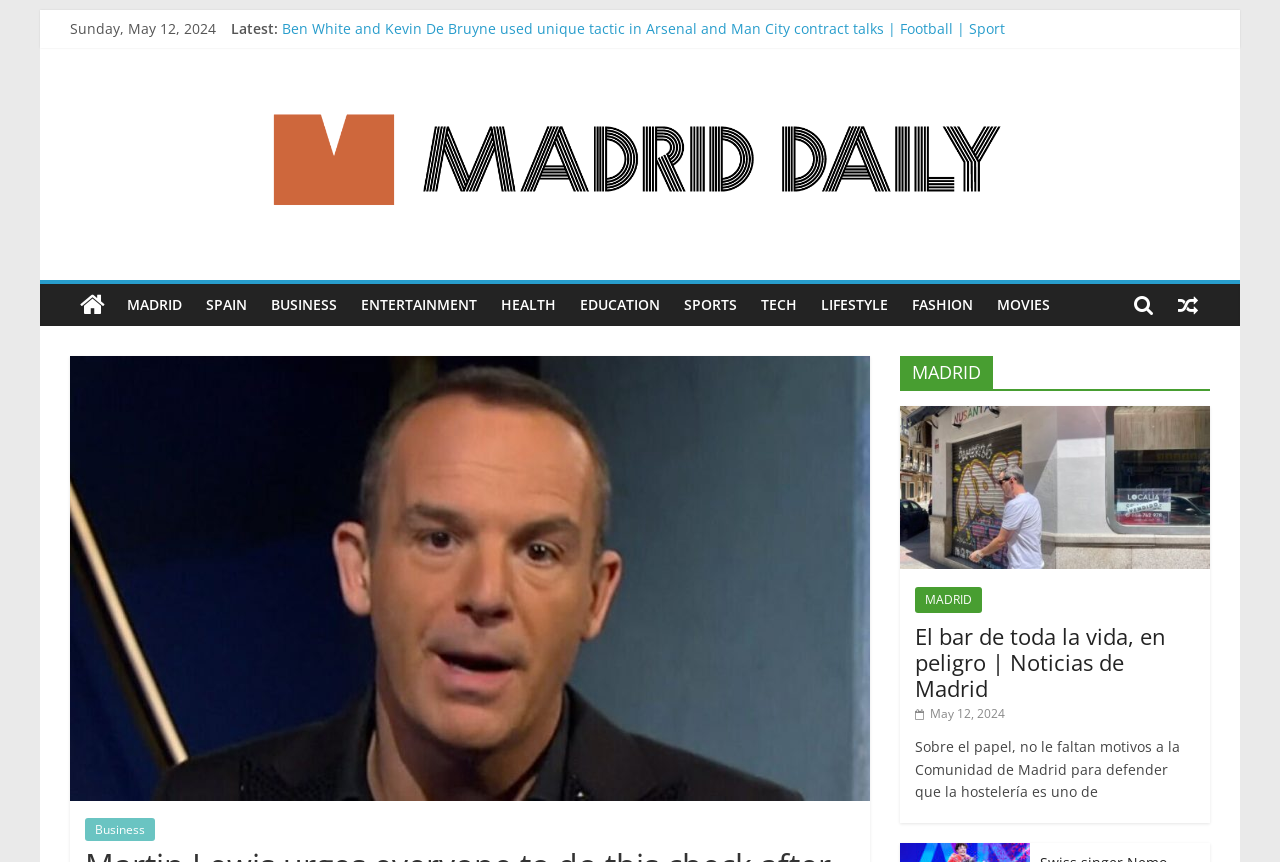Predict the bounding box coordinates for the UI element described as: "title="View a random post"". The coordinates should be four float numbers between 0 and 1, presented as [left, top, right, bottom].

[0.911, 0.329, 0.945, 0.378]